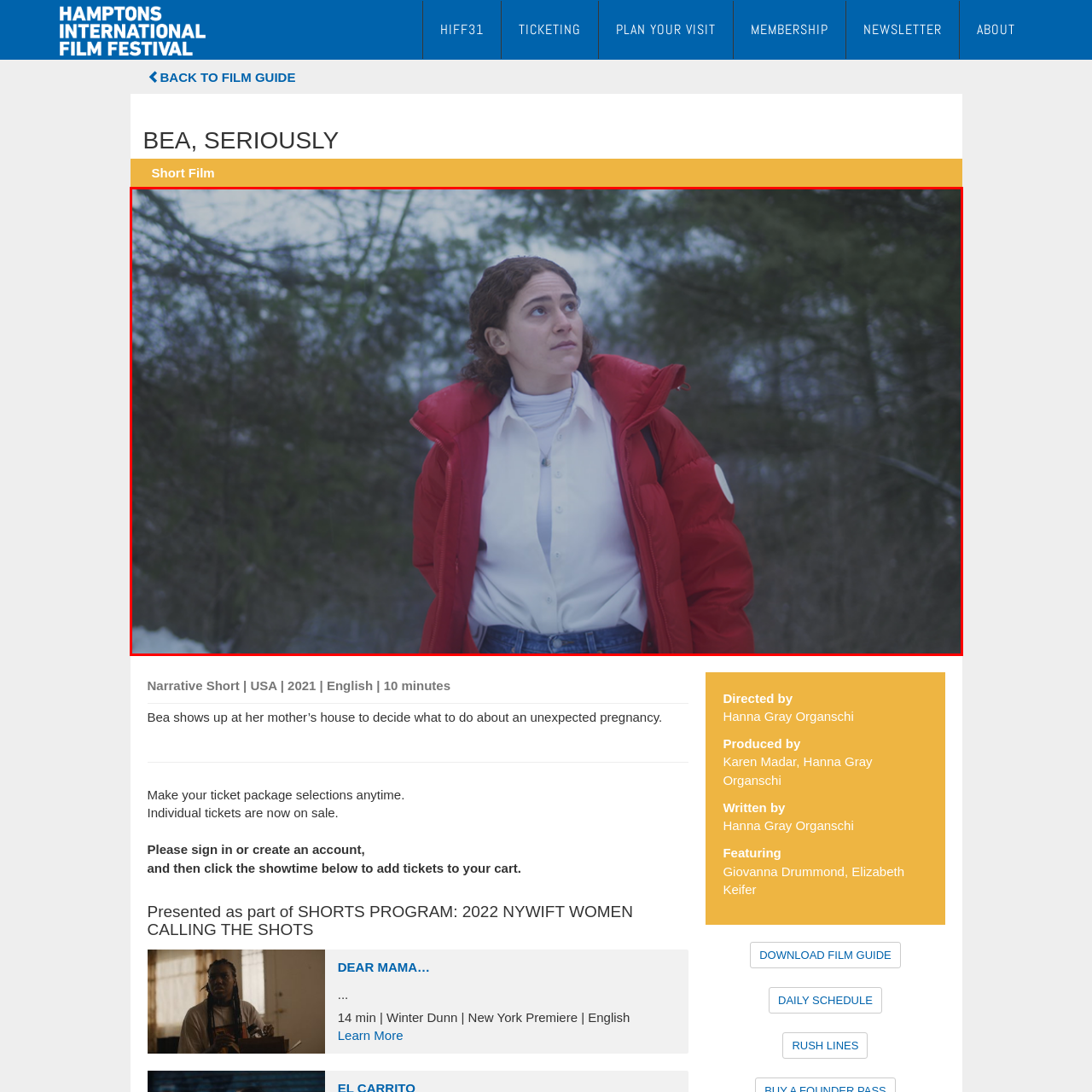What is the weather condition in the scene?
Inspect the image within the red bounding box and respond with a detailed answer, leveraging all visible details.

The backdrop of lush trees is gently blurred by the falling snow, indicating that it is snowing in the scene, which adds to the cold and introspective winter setting of the film.